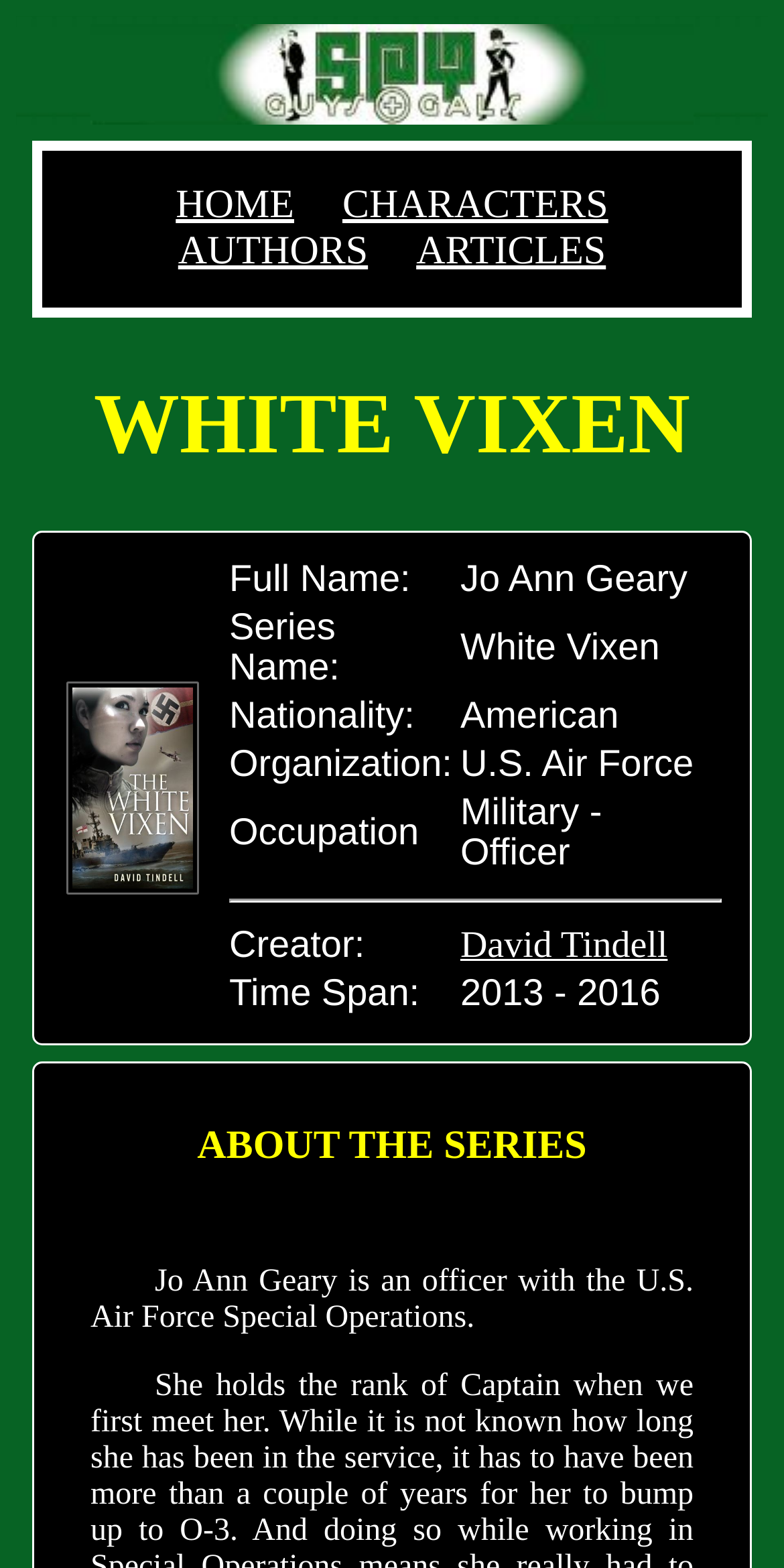Please provide the bounding box coordinates in the format (top-left x, top-left y, bottom-right x, bottom-right y). Remember, all values are floating point numbers between 0 and 1. What is the bounding box coordinate of the region described as: HOME

[0.224, 0.117, 0.375, 0.145]